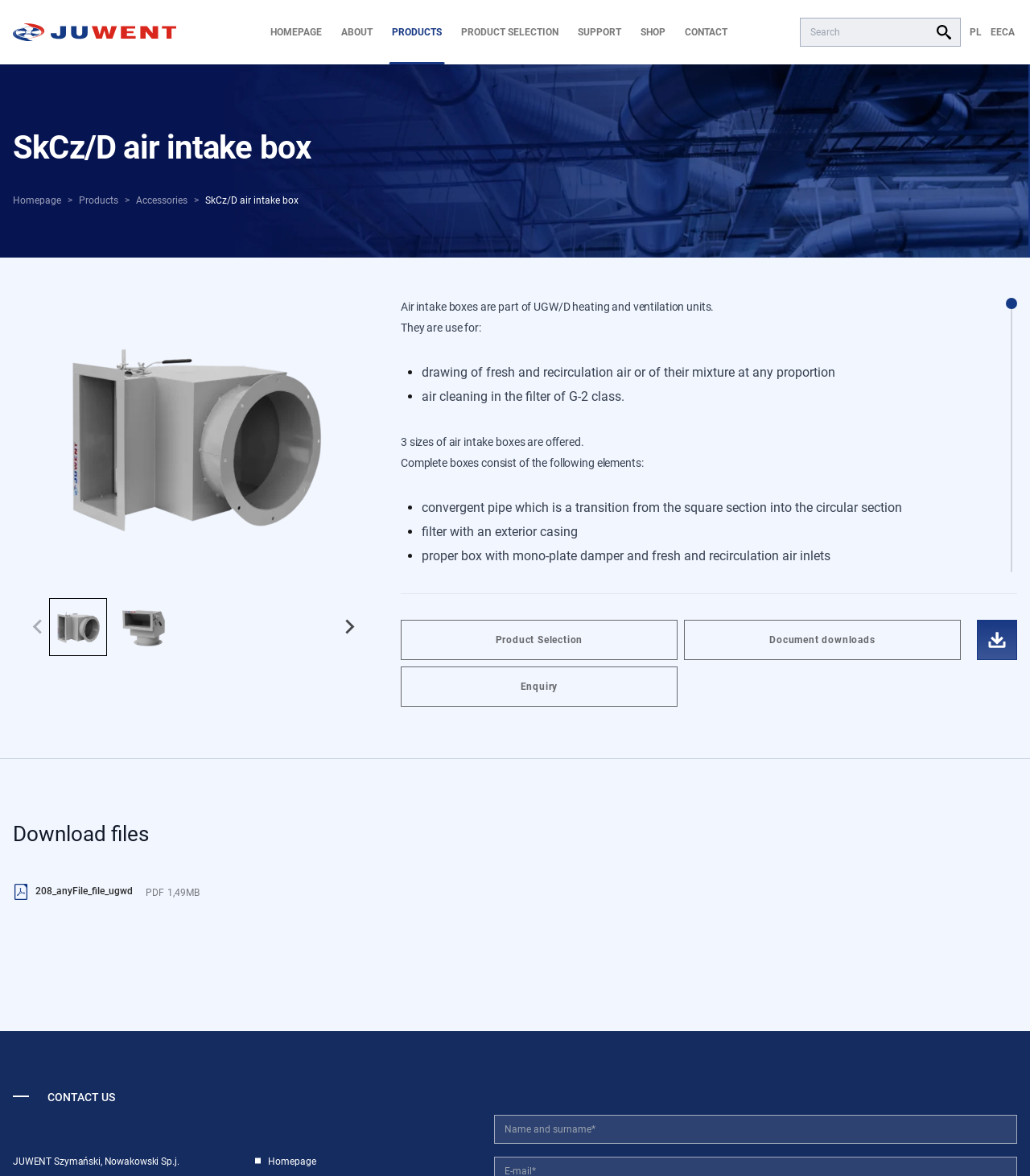Locate the bounding box coordinates of the segment that needs to be clicked to meet this instruction: "Click on the 'HOMEPAGE' link".

[0.253, 0.0, 0.322, 0.055]